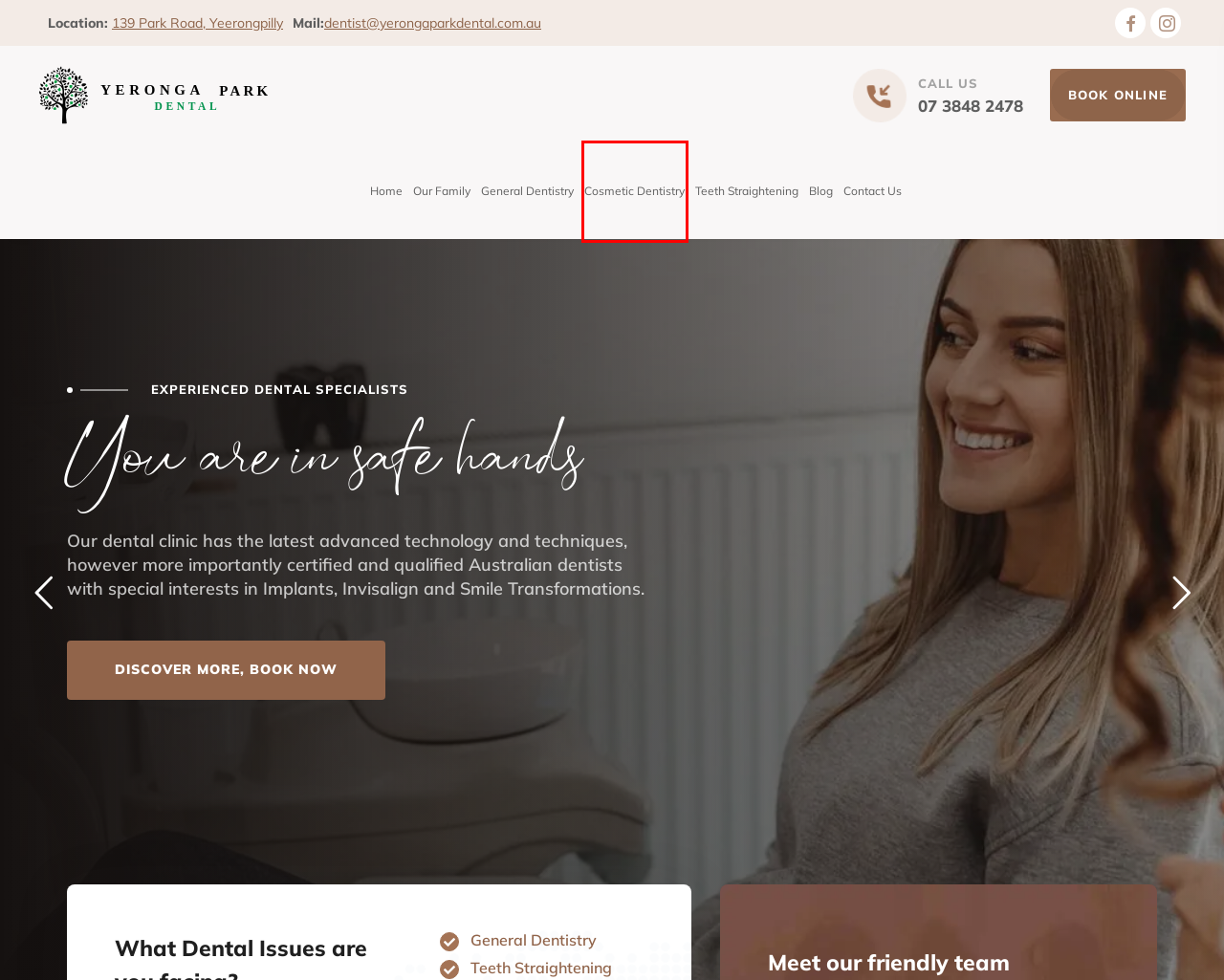Look at the screenshot of a webpage that includes a red bounding box around a UI element. Select the most appropriate webpage description that matches the page seen after clicking the highlighted element. Here are the candidates:
A. Contact Us | Yeronga Park Dental
B. Teeth Straightening in Yeronga | Yeronga Park Dental
C. Dental Treatments in Yeerongpilly | Yeronga Park Dental
D. Dentist Yeronga | Yeronga Park Dental
E. Unveiling the Radiant Smile: How Much Does Teeth Whitening Cost?
F. Cosmetic Dentistry Yeronga | Yeronga Park Dental
G. Dr Nicole Yuen | Friendly Professional | Yeronga Park Dental
H. Blog | Yeronga Park Dental

F